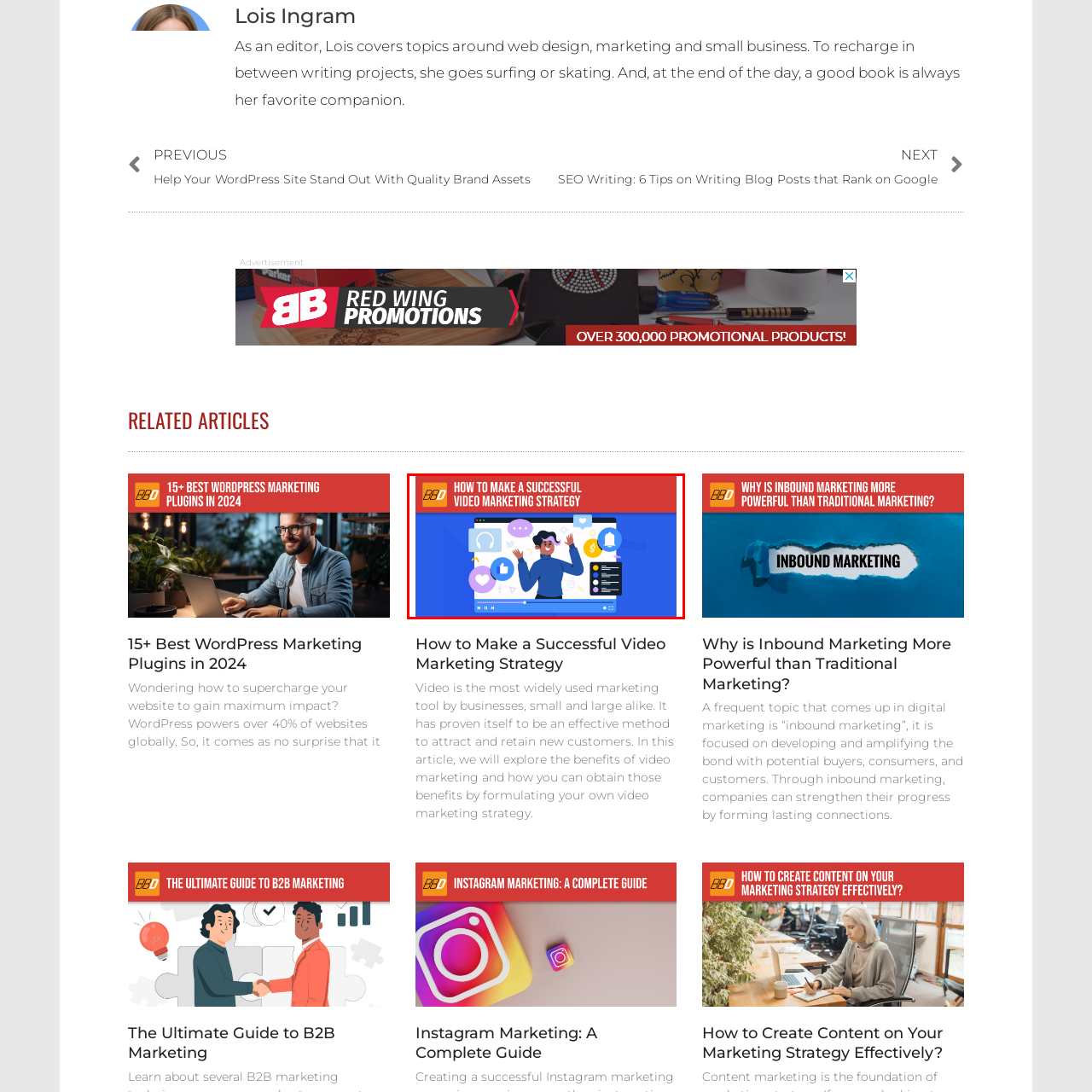Please provide a one-word or phrase response to the following question by examining the image within the red boundary:
What is the person in the image doing?

Gesturing enthusiastically